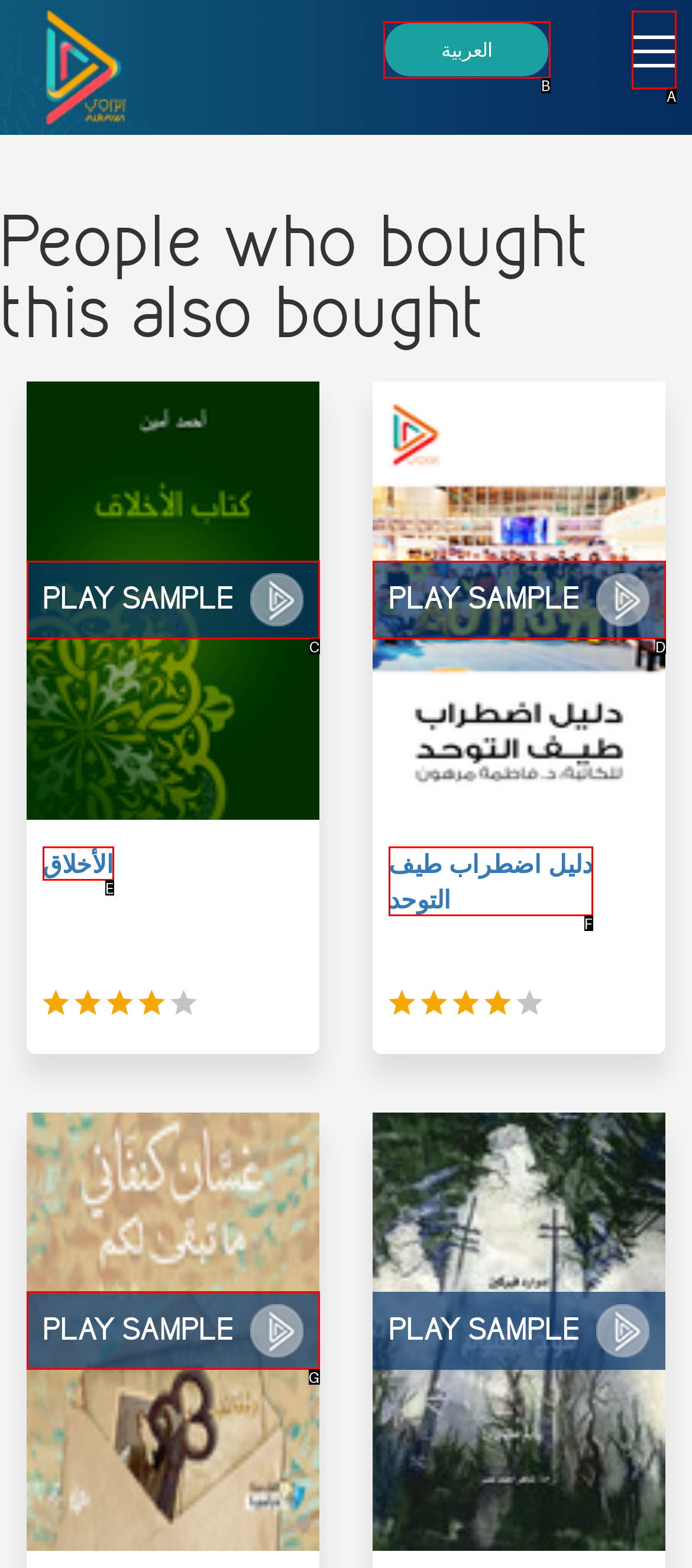Based on the element description: دليل اضطراب طيف التوحد, choose the HTML element that matches best. Provide the letter of your selected option.

F